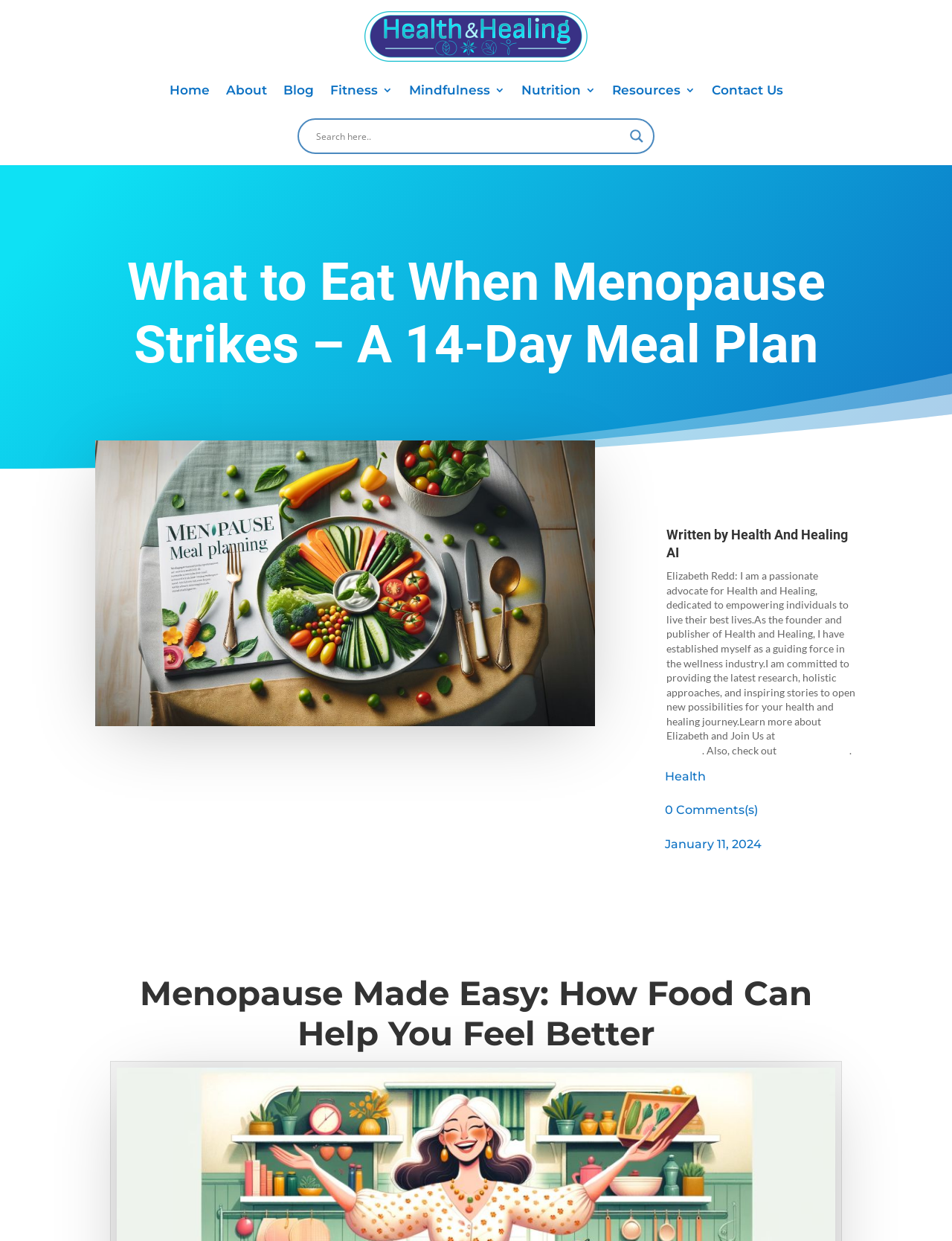How many navigation links are there?
Can you offer a detailed and complete answer to this question?

I counted the number of links in the top navigation bar, which are 'Home', 'About', 'Blog', 'Fitness 3', 'Mindfulness 3', 'Nutrition 3', and 'Resources 3', and 'Contact Us'. There are 7 links in total.